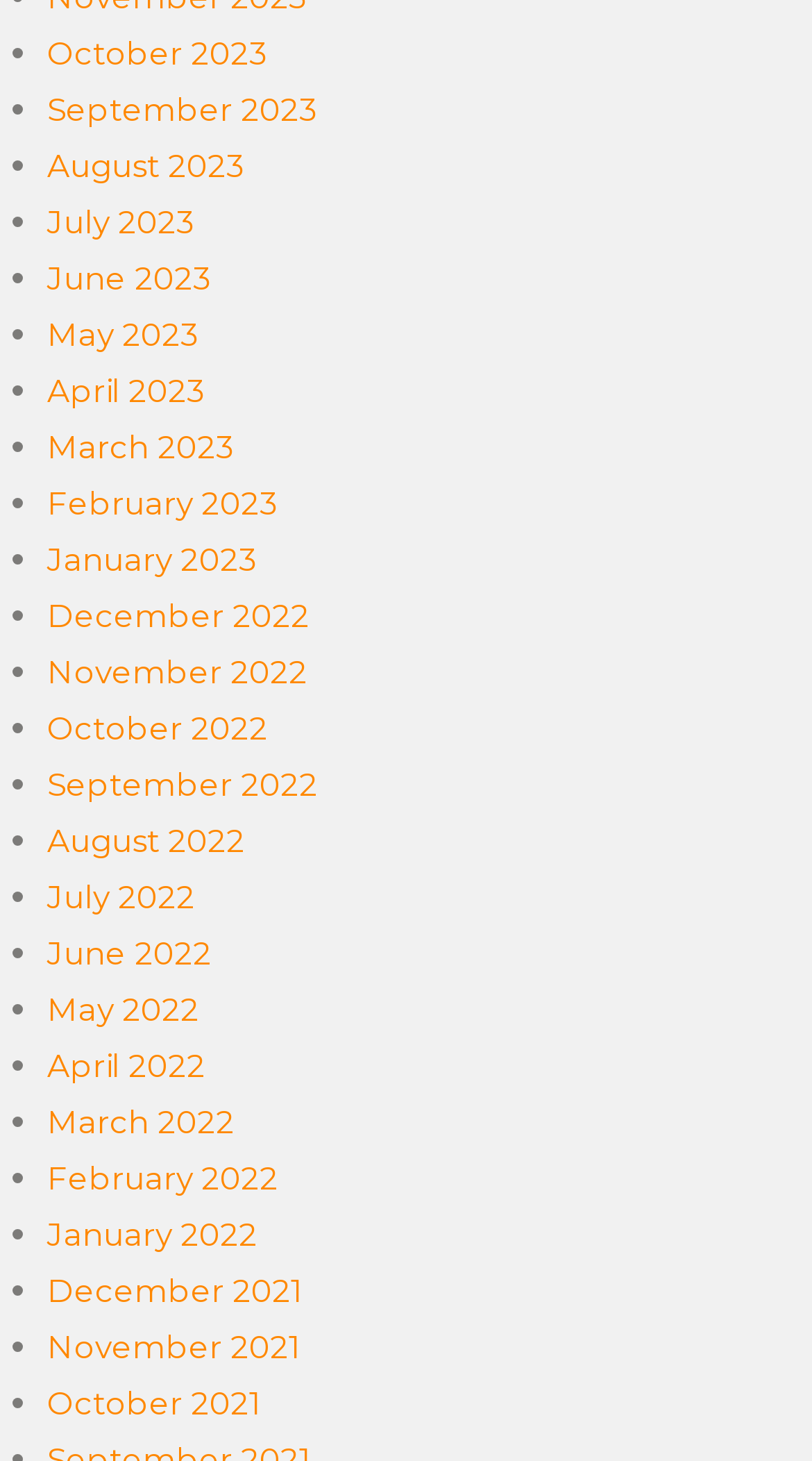Extract the bounding box for the UI element that matches this description: "June 2022".

[0.058, 0.638, 0.261, 0.665]